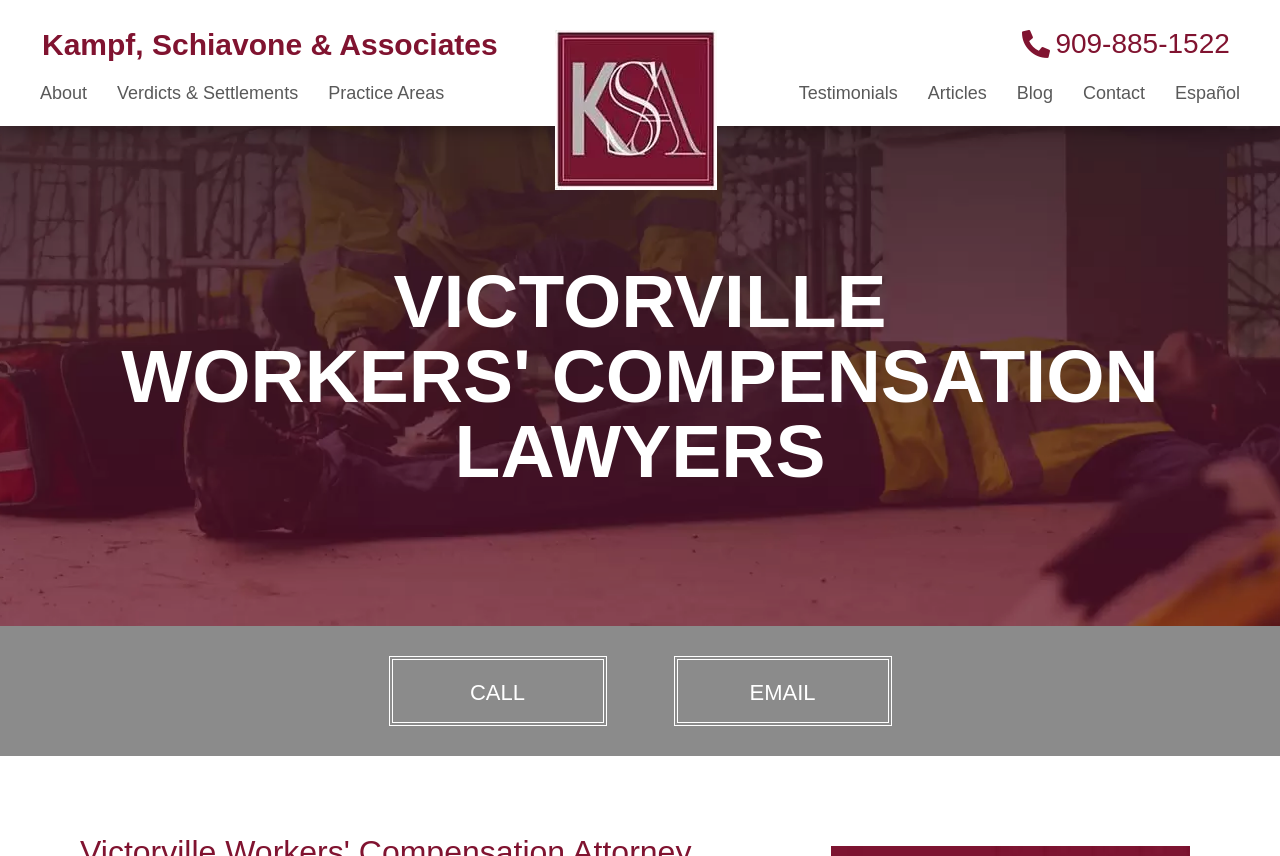What are the practice areas of the law firm?
Answer with a single word or phrase by referring to the visual content.

Not specified